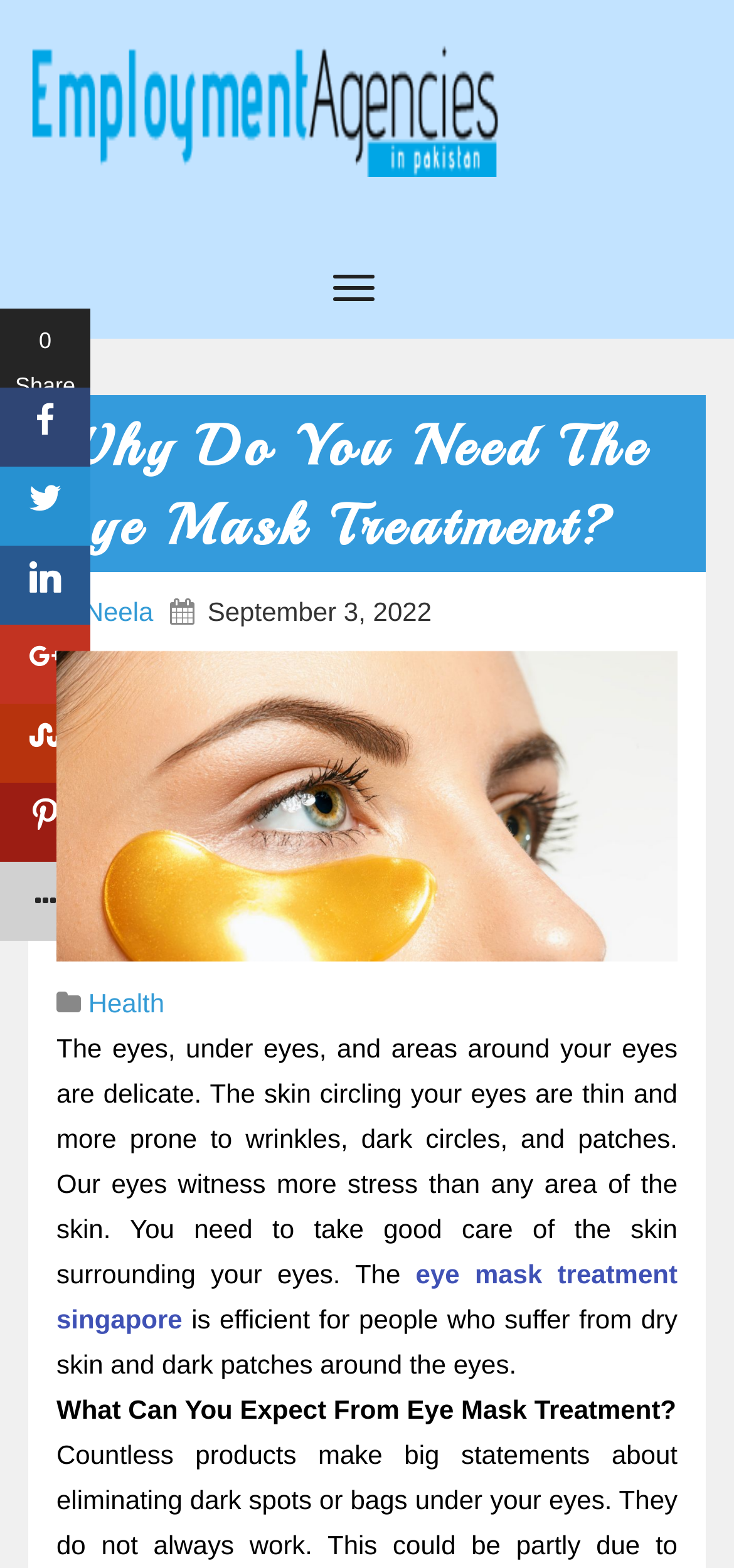What is the purpose of the eye mask treatment?
Give a one-word or short-phrase answer derived from the screenshot.

For people with dry skin and dark patches